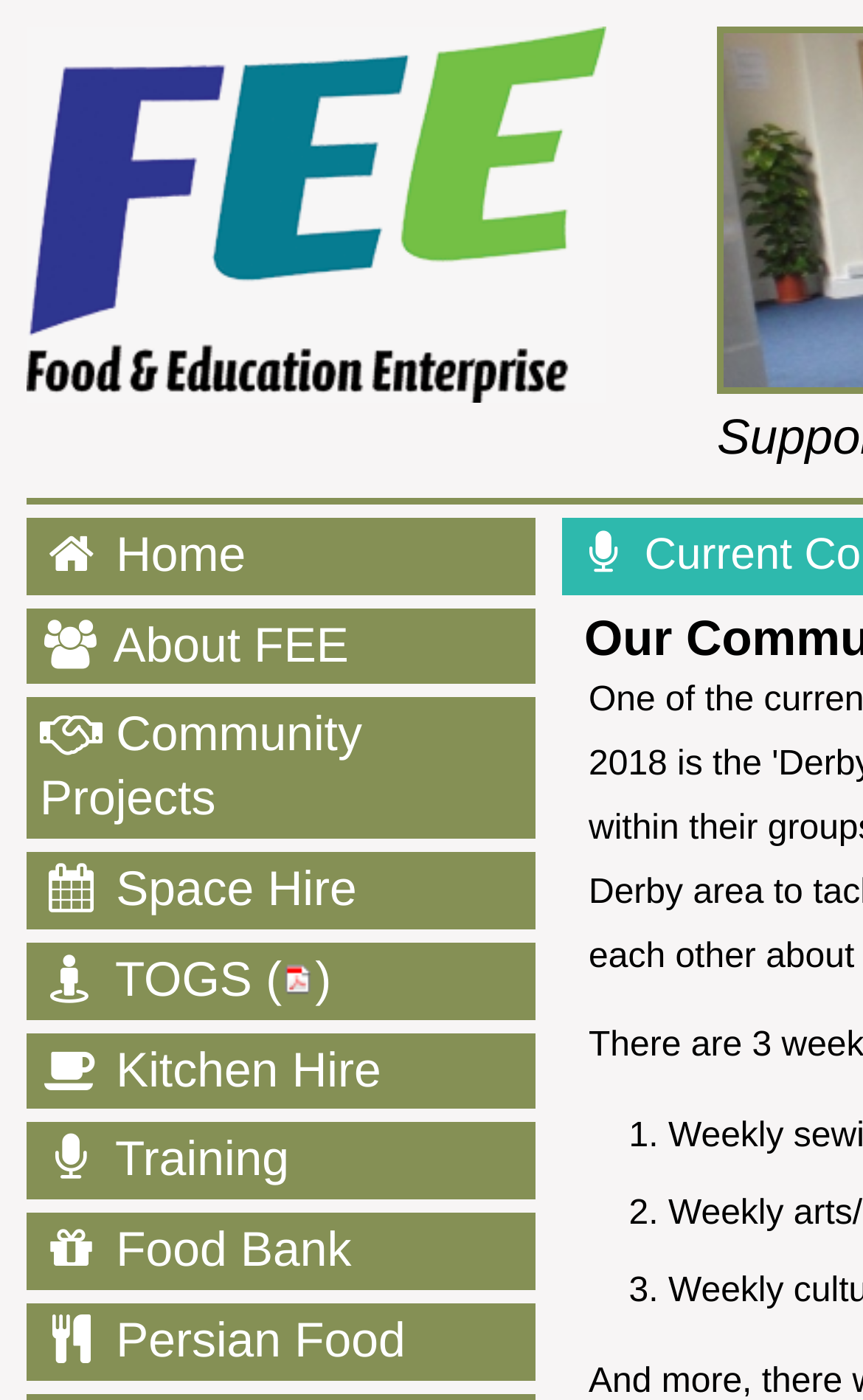Locate the bounding box coordinates of the element that needs to be clicked to carry out the instruction: "Learn about FEE". The coordinates should be given as four float numbers ranging from 0 to 1, i.e., [left, top, right, bottom].

[0.031, 0.434, 0.621, 0.489]